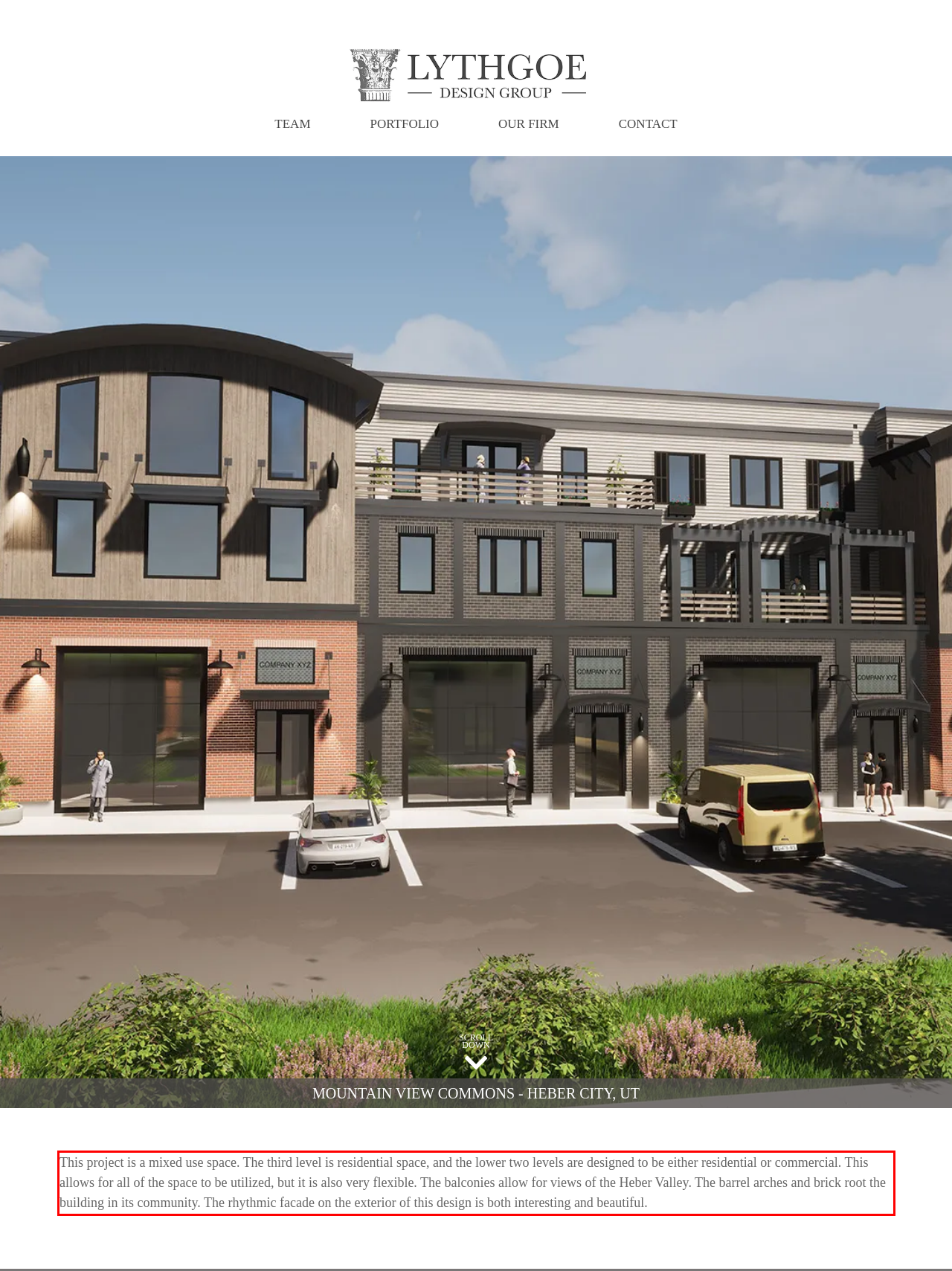Please identify and extract the text content from the UI element encased in a red bounding box on the provided webpage screenshot.

This project is a mixed use space. The third level is residential space, and the lower two levels are designed to be either residential or commercial. This allows for all of the space to be utilized, but it is also very flexible. The balconies allow for views of the Heber Valley. The barrel arches and brick root the building in its community. The rhythmic facade on the exterior of this design is both interesting and beautiful.